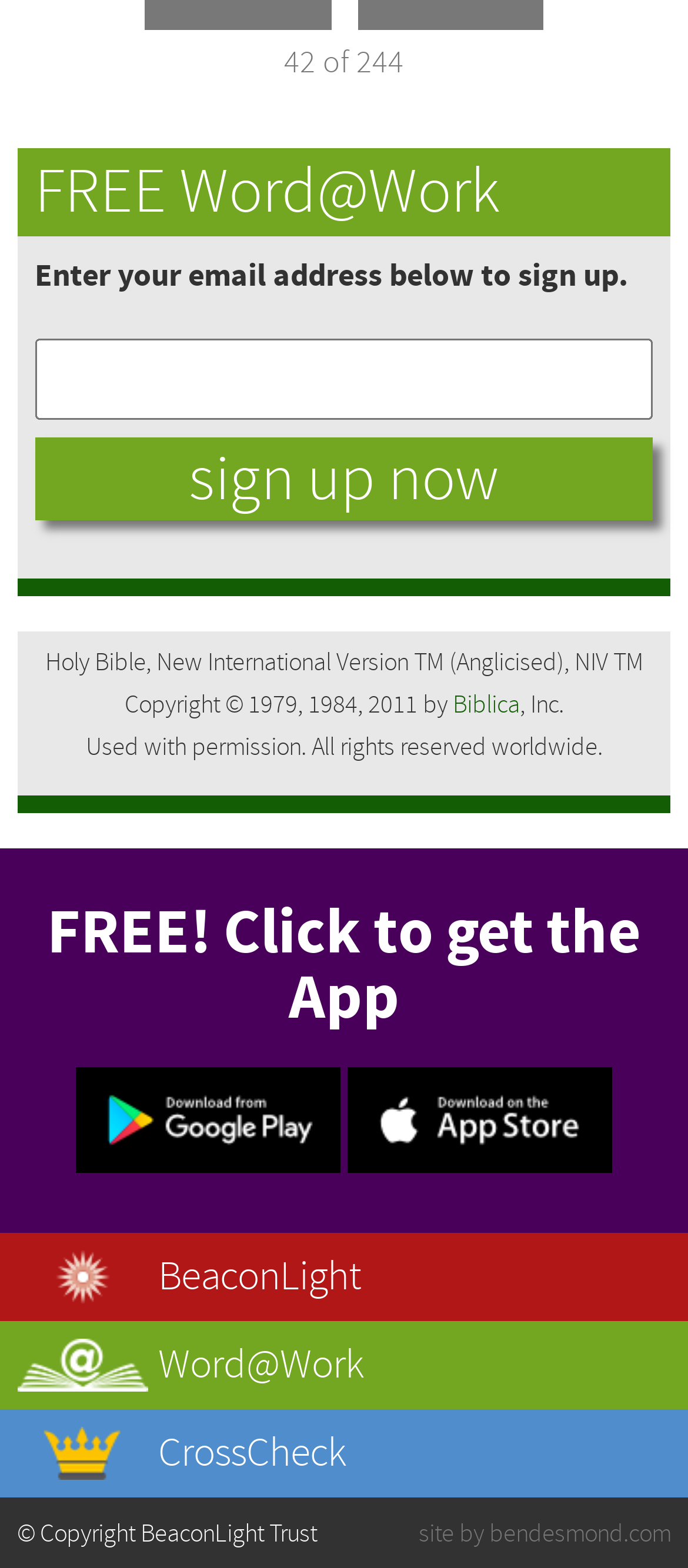What is the name of the organization that owns the copyright?
Analyze the image and provide a thorough answer to the question.

The webpage mentions 'Copyright © 1979, 1984, 2011 by Biblica, Inc.' which indicates that Biblica is the organization that owns the copyright.